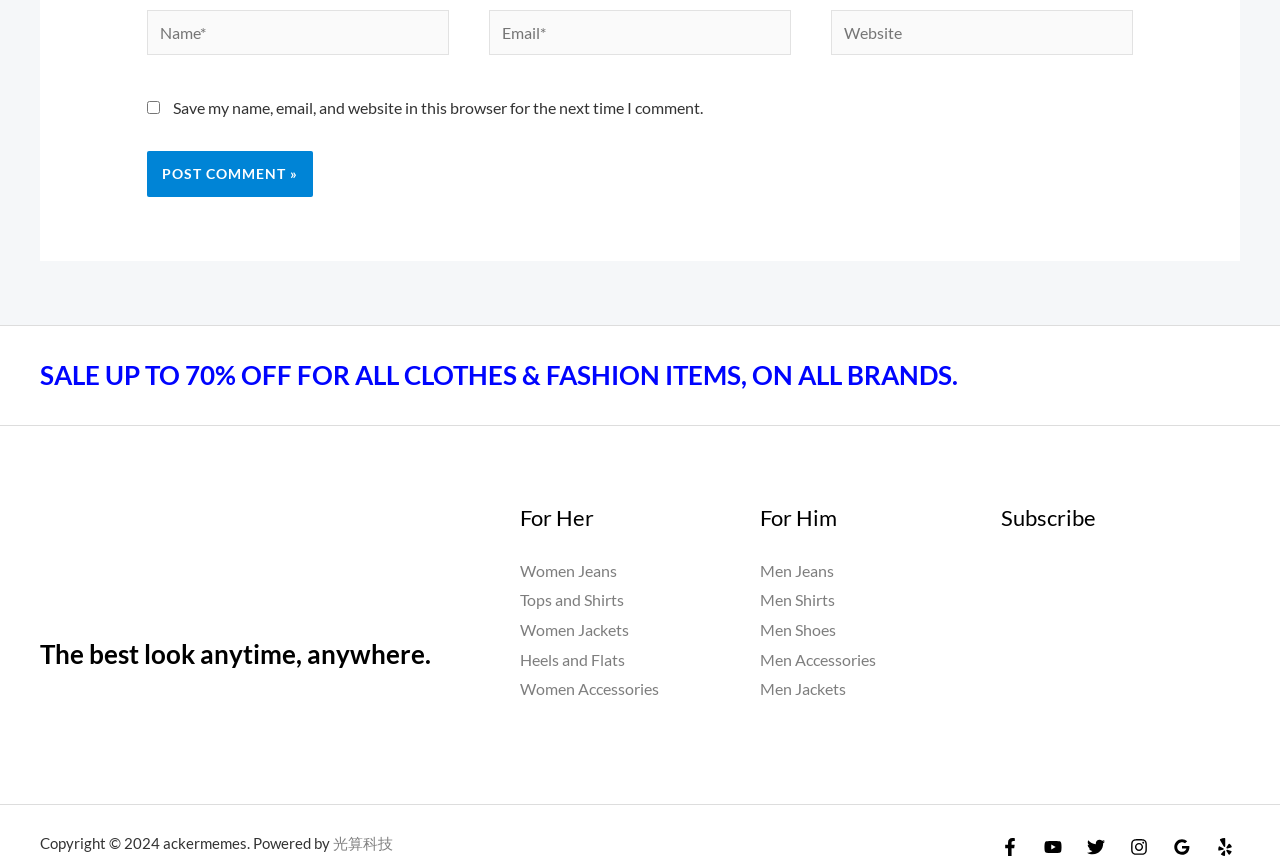Please analyze the image and provide a thorough answer to the question:
What is the discount percentage mentioned on the webpage?

The heading 'SALE UP TO 70% OFF FOR ALL CLOTHES & FASHION ITEMS, ON ALL BRANDS.' indicates that there is a sale with a discount of up to 70%.